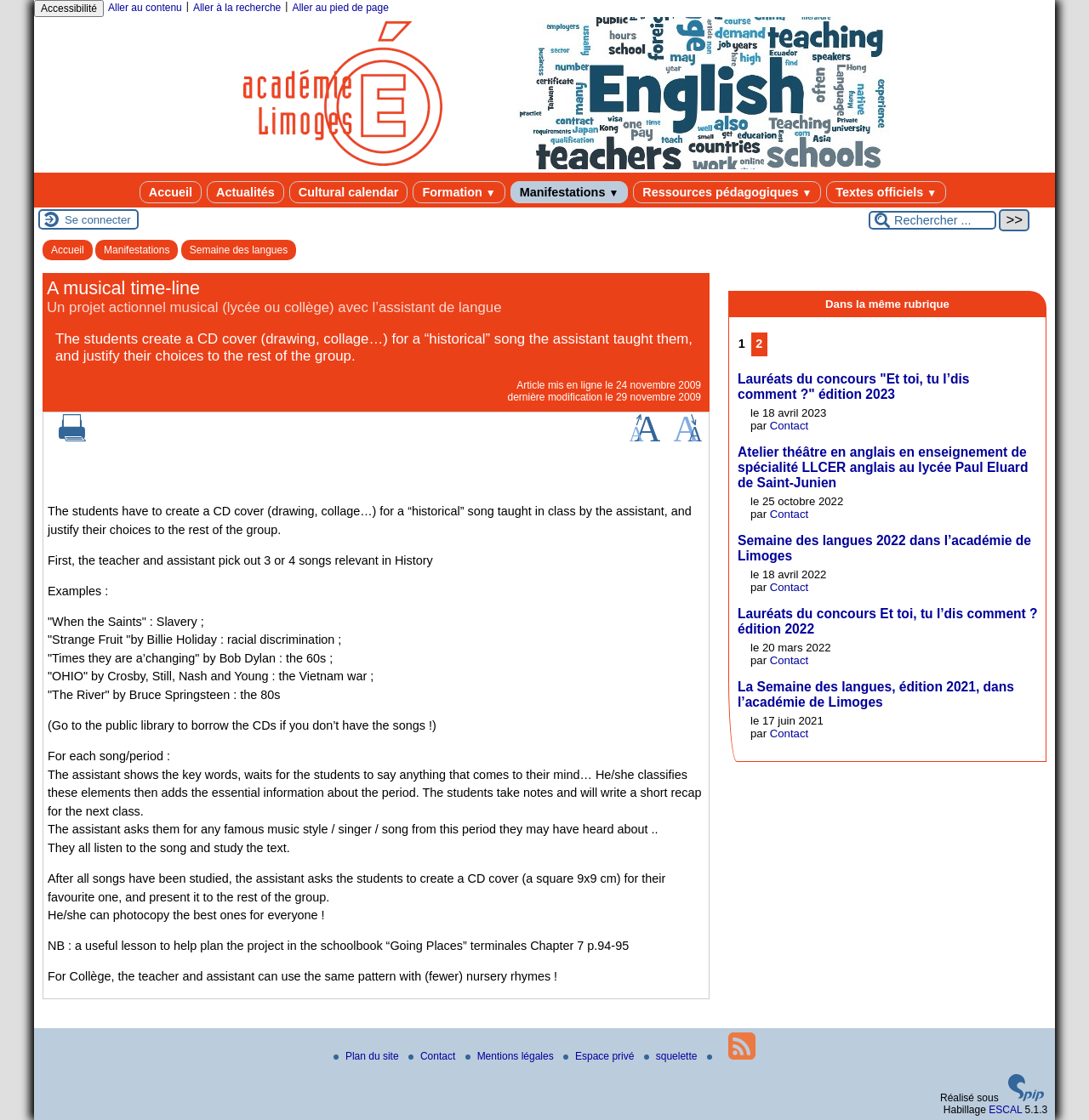Provide the bounding box coordinates for the UI element that is described as: "title="Accueil"".

[0.117, 0.144, 0.883, 0.154]